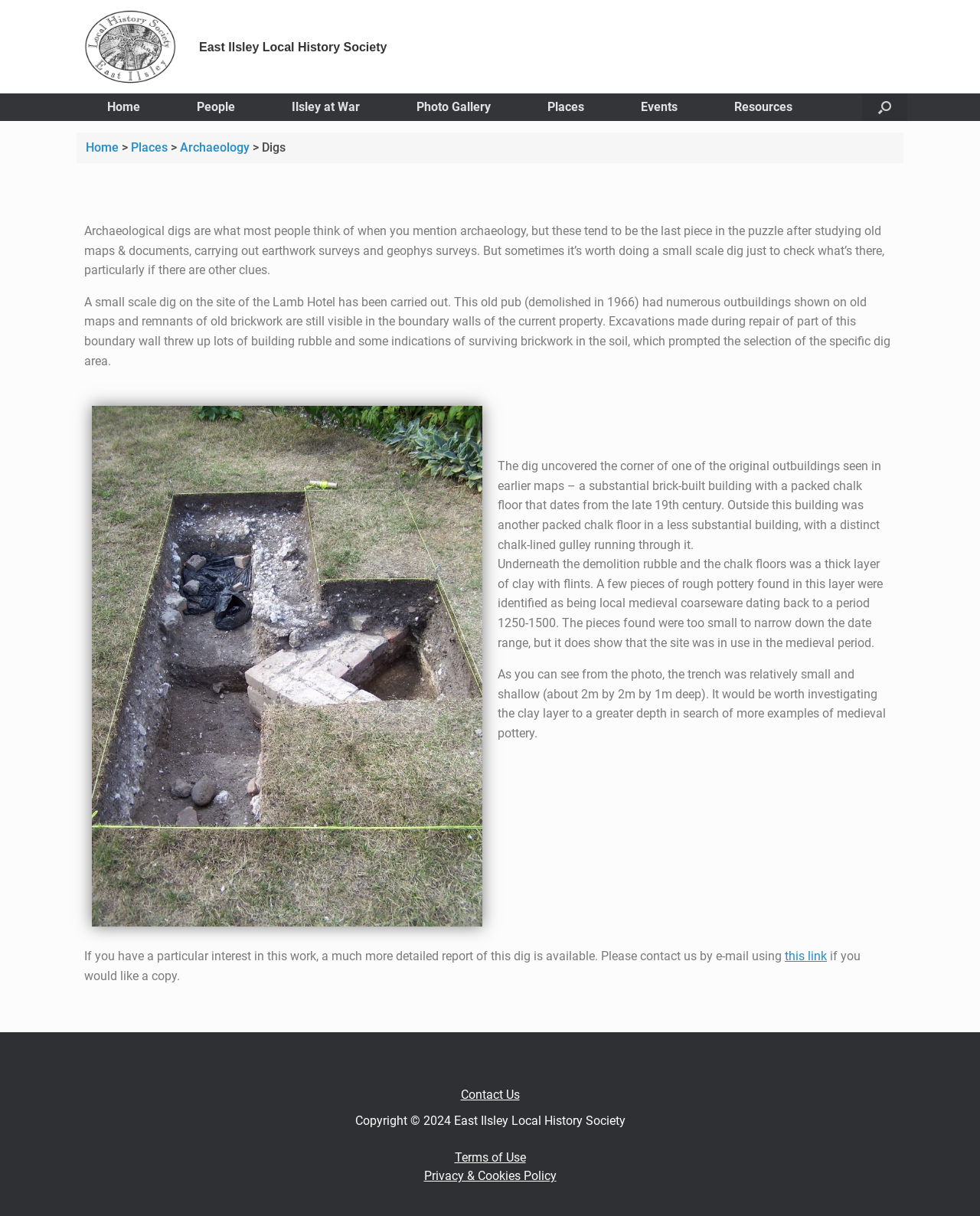Find the bounding box coordinates of the area that needs to be clicked in order to achieve the following instruction: "Open the search". The coordinates should be specified as four float numbers between 0 and 1, i.e., [left, top, right, bottom].

[0.88, 0.077, 0.926, 0.1]